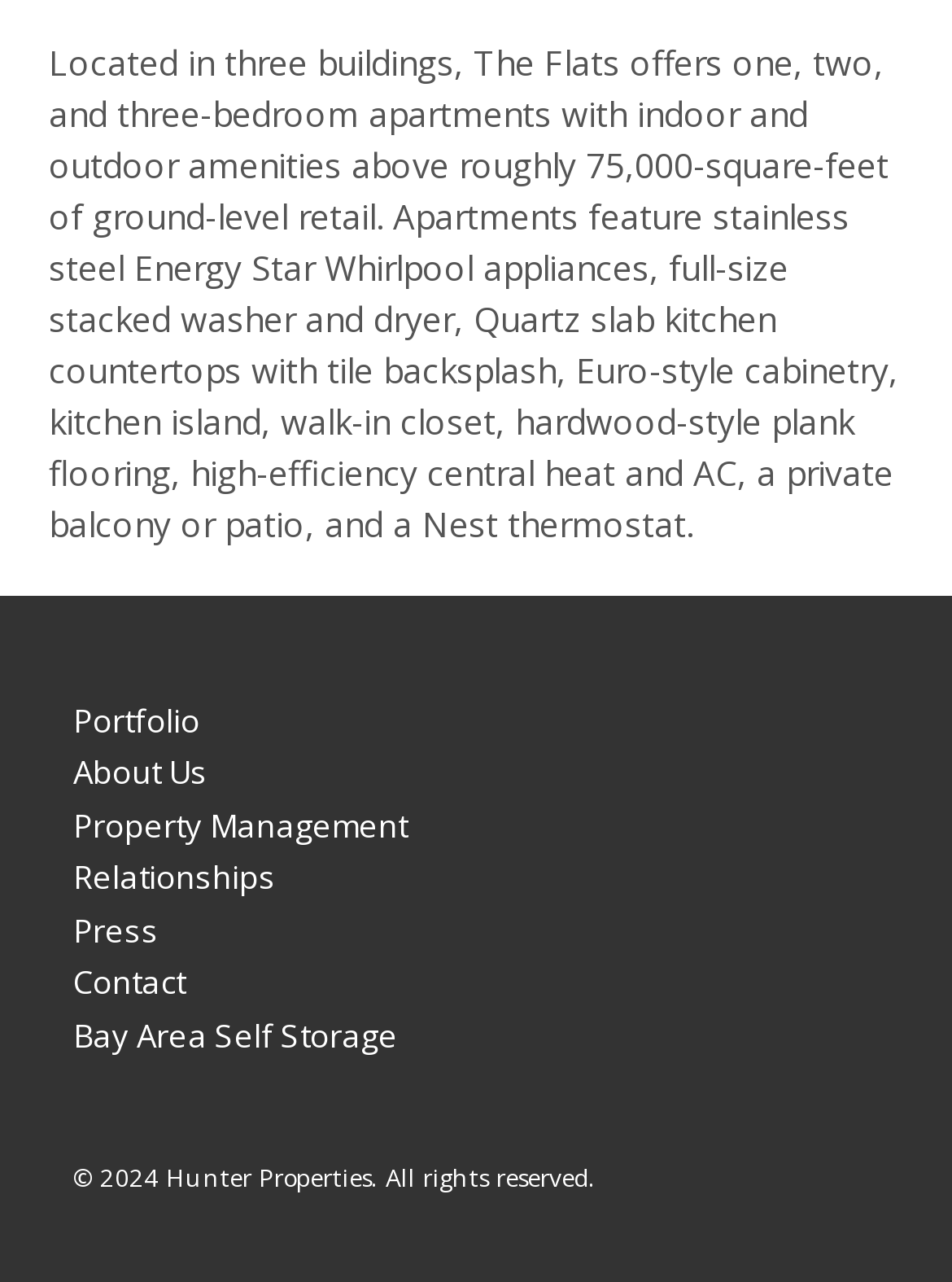Determine the bounding box for the UI element that matches this description: "Contact".

[0.077, 0.749, 0.195, 0.783]